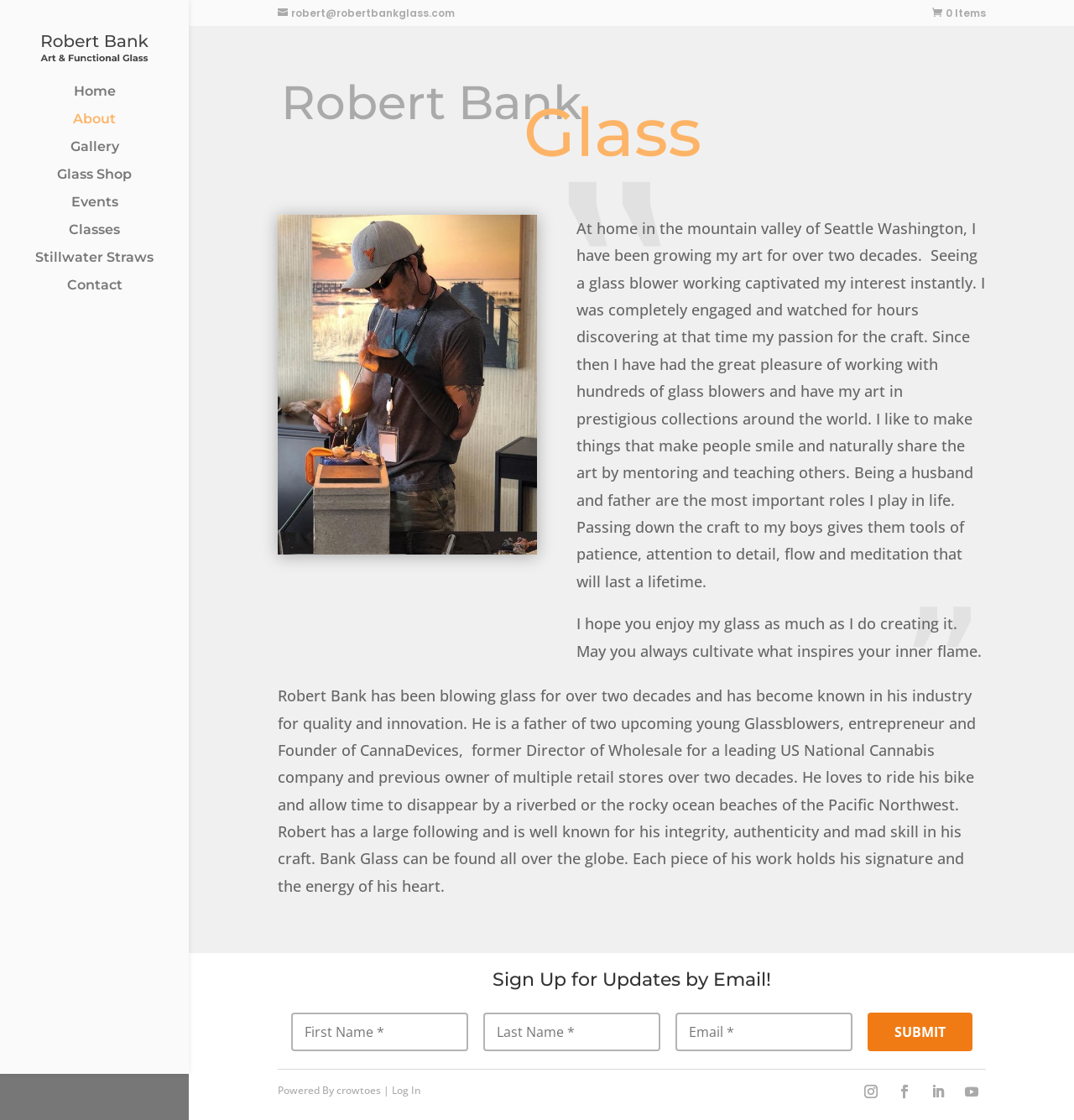Indicate the bounding box coordinates of the clickable region to achieve the following instruction: "Enter email address in the 'Sign Up for Updates by Email!' form."

[0.271, 0.904, 0.436, 0.938]